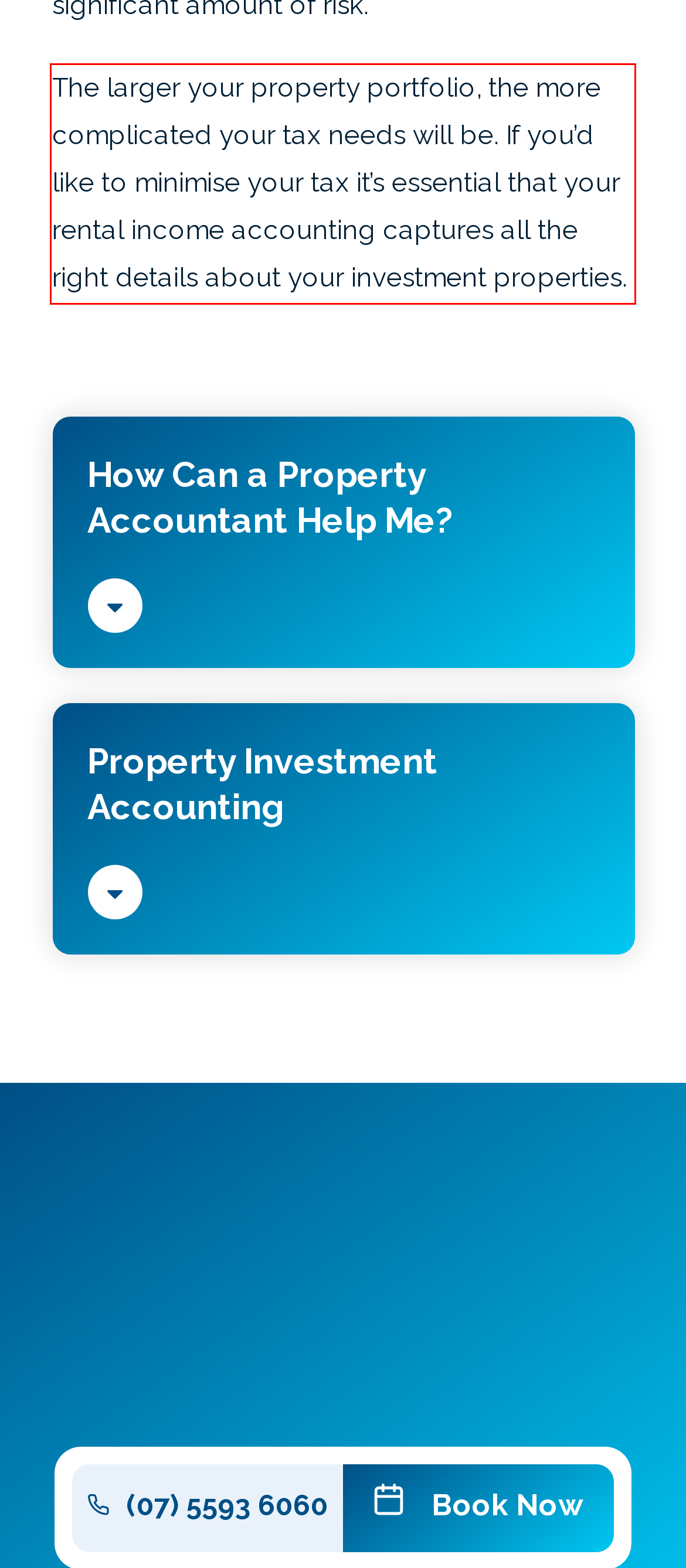Review the screenshot of the webpage and recognize the text inside the red rectangle bounding box. Provide the extracted text content.

The larger your property portfolio, the more complicated your tax needs will be. If you’d like to minimise your tax it’s essential that your rental income accounting captures all the right details about your investment properties.